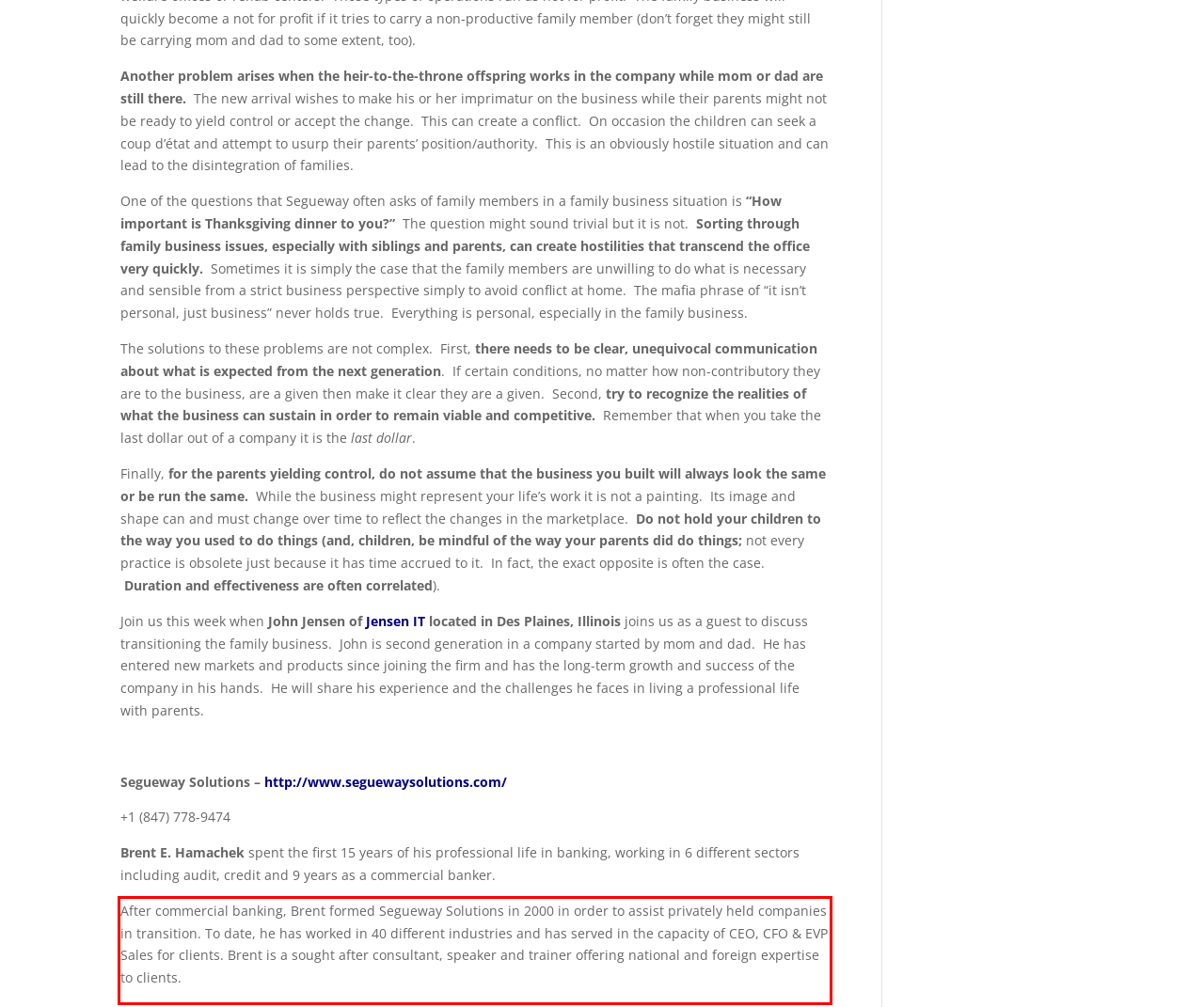From the screenshot of the webpage, locate the red bounding box and extract the text contained within that area.

After commercial banking, Brent formed Segueway Solutions in 2000 in order to assist privately held companies in transition. To date, he has worked in 40 different industries and has served in the capacity of CEO, CFO & EVP Sales for clients. Brent is a sought after consultant, speaker and trainer offering national and foreign expertise to clients.